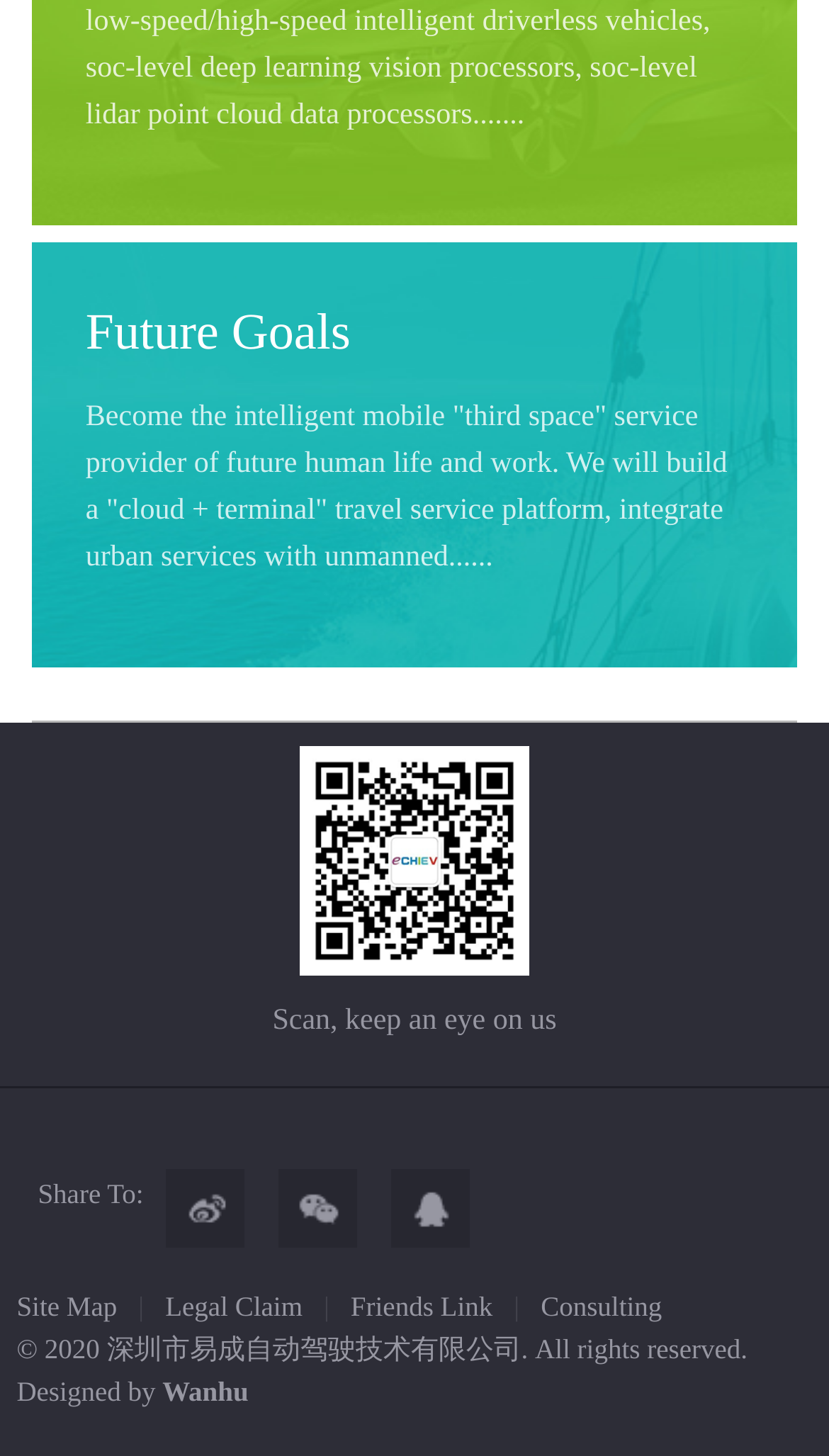Find the bounding box coordinates of the element to click in order to complete this instruction: "Scan the QR code". The bounding box coordinates must be four float numbers between 0 and 1, denoted as [left, top, right, bottom].

[0.362, 0.513, 0.638, 0.671]